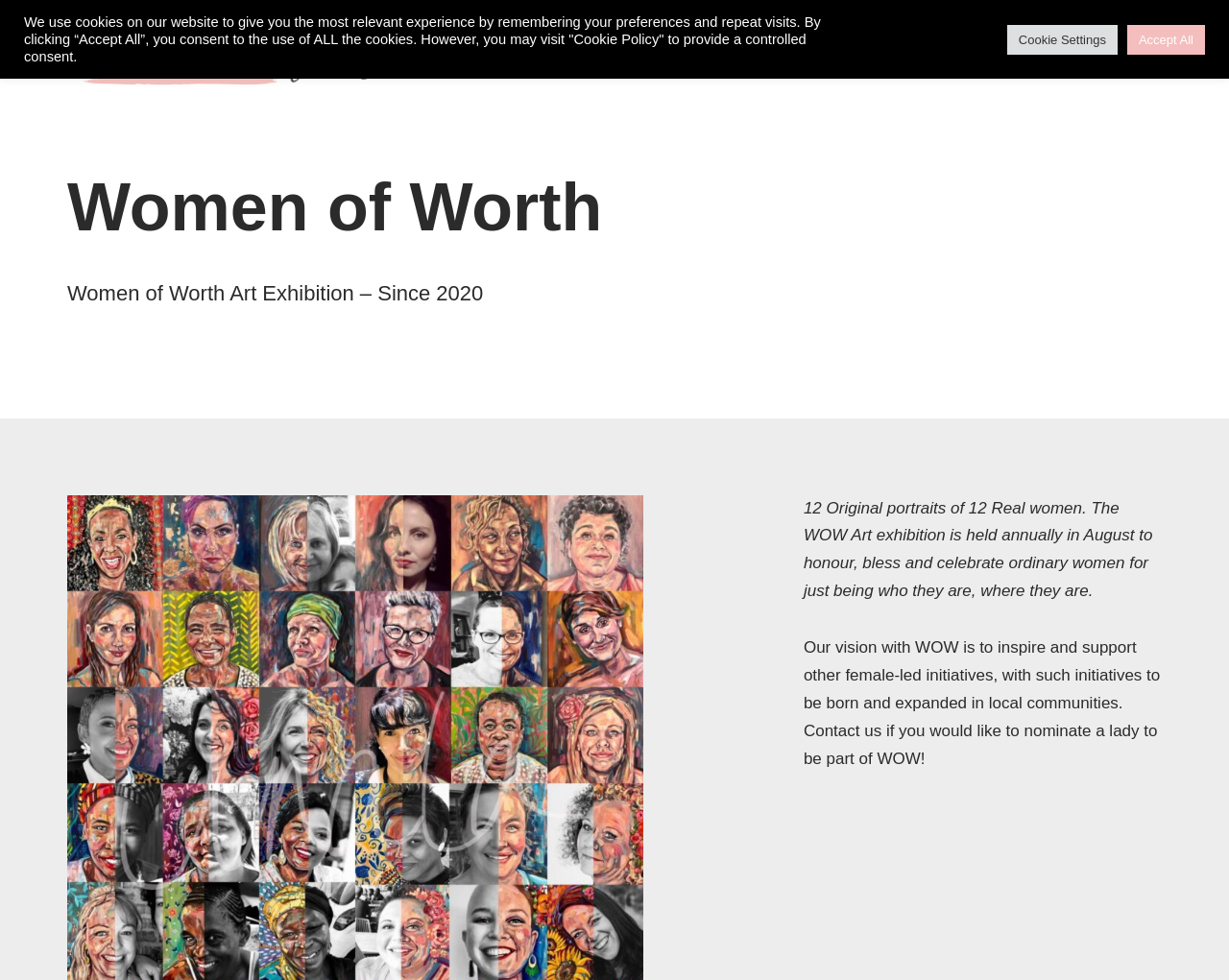Identify the bounding box coordinates of the clickable region required to complete the instruction: "Get a free quote". The coordinates should be given as four float numbers within the range of 0 and 1, i.e., [left, top, right, bottom].

None